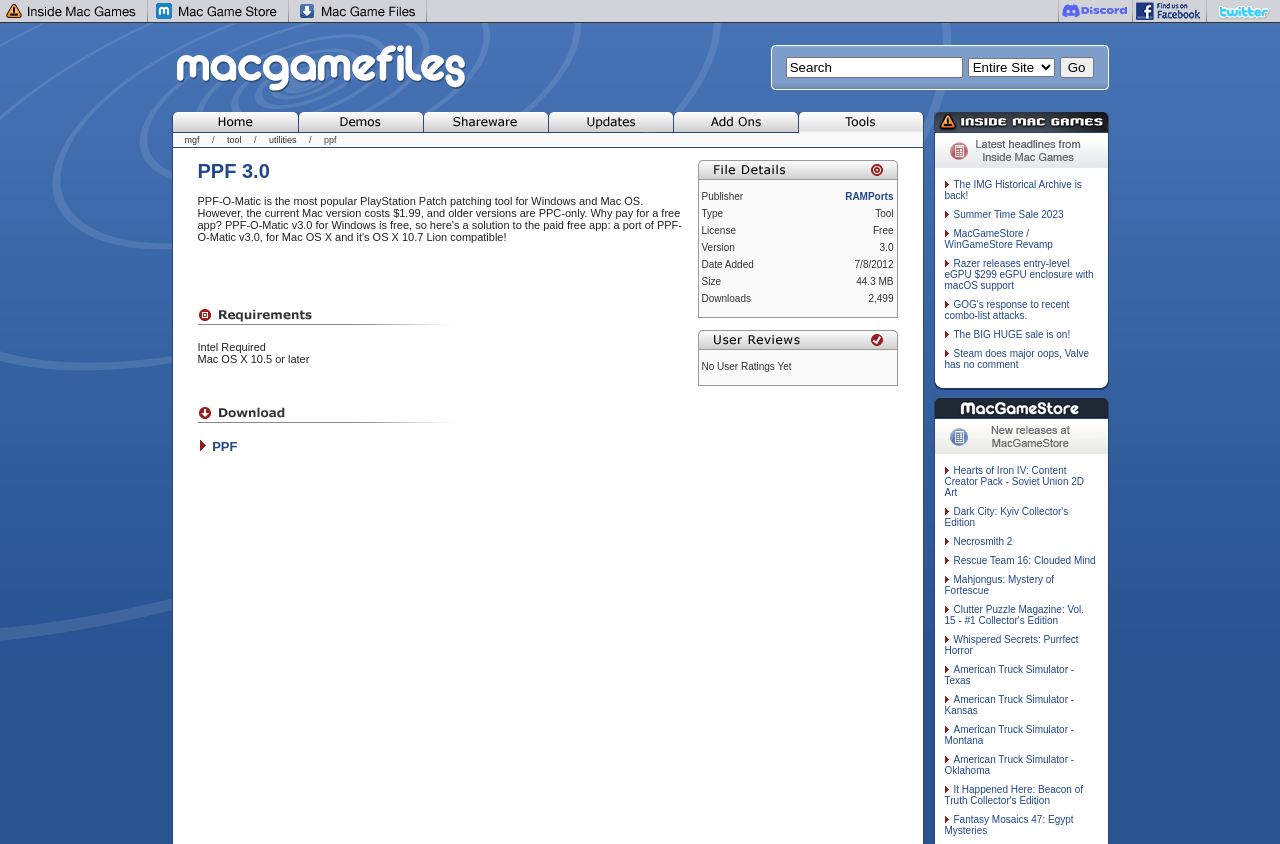Explain the webpage in detail.

The webpage is a game files website, specifically Macgamefiles.com, with a focus on PPF (PlayStation Patch File) files. At the top of the page, there are six links, evenly spaced, taking up the entire width of the page. Below these links, there is a layout table with two rows. The first row contains a table cell with the title "Mac Game Files" and an image, alongside a search bar with a "Search Entire Site" label, a dropdown menu, and a "Go" button.

In the second row, there are three table cells, each containing an image. Below this row, there is another layout table with a single row, containing five table cells. Each cell has a link with an image, labeled "Mac Games", "Mac Demos", "Mac Shareware", "Mac Updaters", and "Mac Addons", respectively.

On the right side of the page, there is a section with a table containing a single row with a single cell. This cell has a block of text describing a Mac game, including its details, system requirements, and a download link. The text also mentions PPF-O-Matic, a tool for patching PlayStation files, and its availability for Mac OS X.